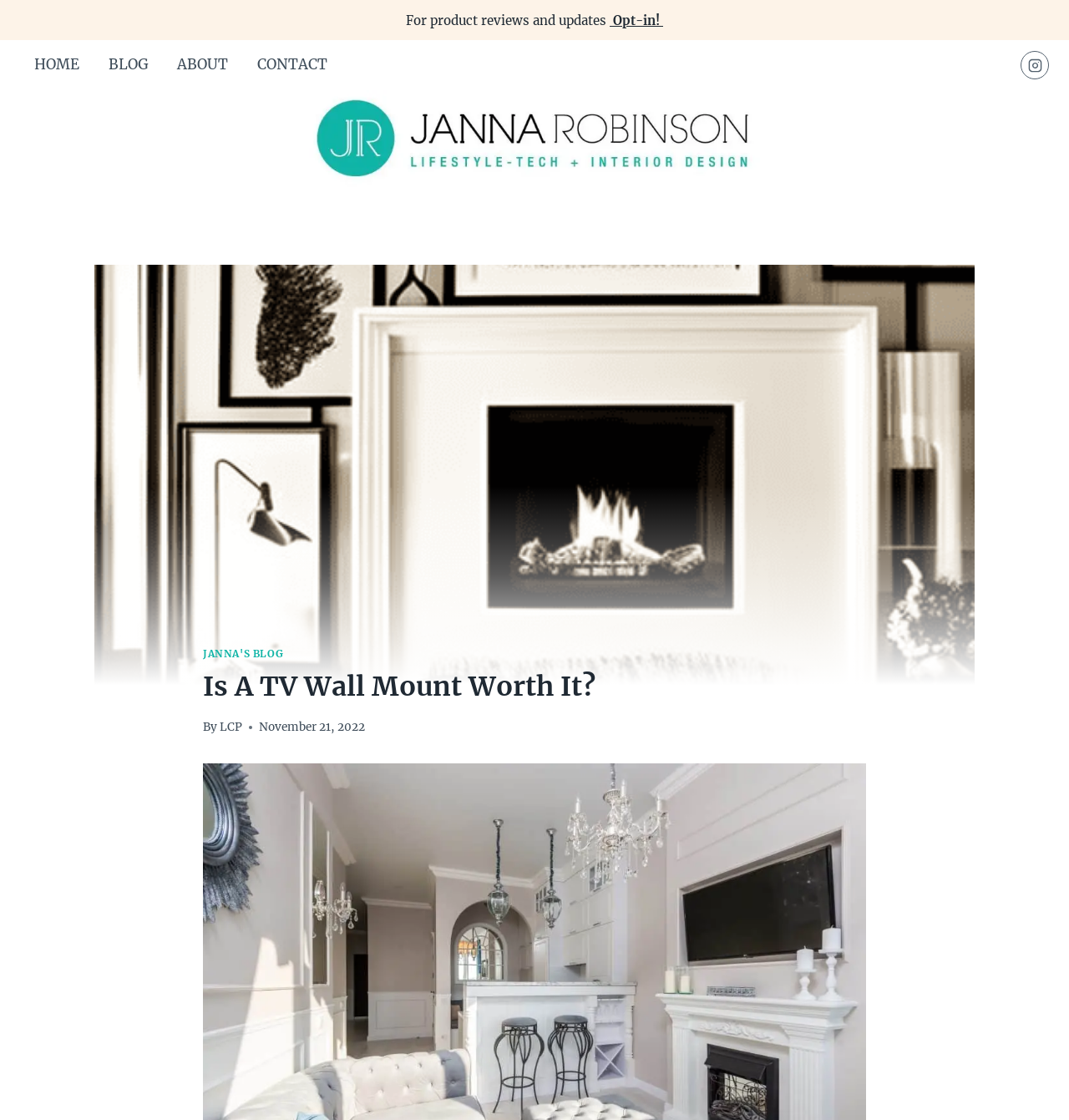Describe all the key features of the webpage in detail.

The webpage is about discussing the worthiness of a TV wall mount. At the top, there is a navigation menu with four links: "HOME", "BLOG", "ABOUT", and "CONTACT". To the right of the navigation menu, there is a link "Opt-in!" and a static text "For product reviews and updates". 

On the top-right corner, there is an Instagram link with an Instagram icon. Below the navigation menu, there is a logo of "jannarobinson.com" with a link to the website. 

The main content of the webpage is an article titled "Is A TV Wall Mount Worth It?" with a heading and a subheading "By LCP" and a date "November 21, 2022". The article is accompanied by a large image comparing TV placement options: wall mount vs. stand. 

At the very bottom of the webpage, there is a "Scroll to top" button on the right side.